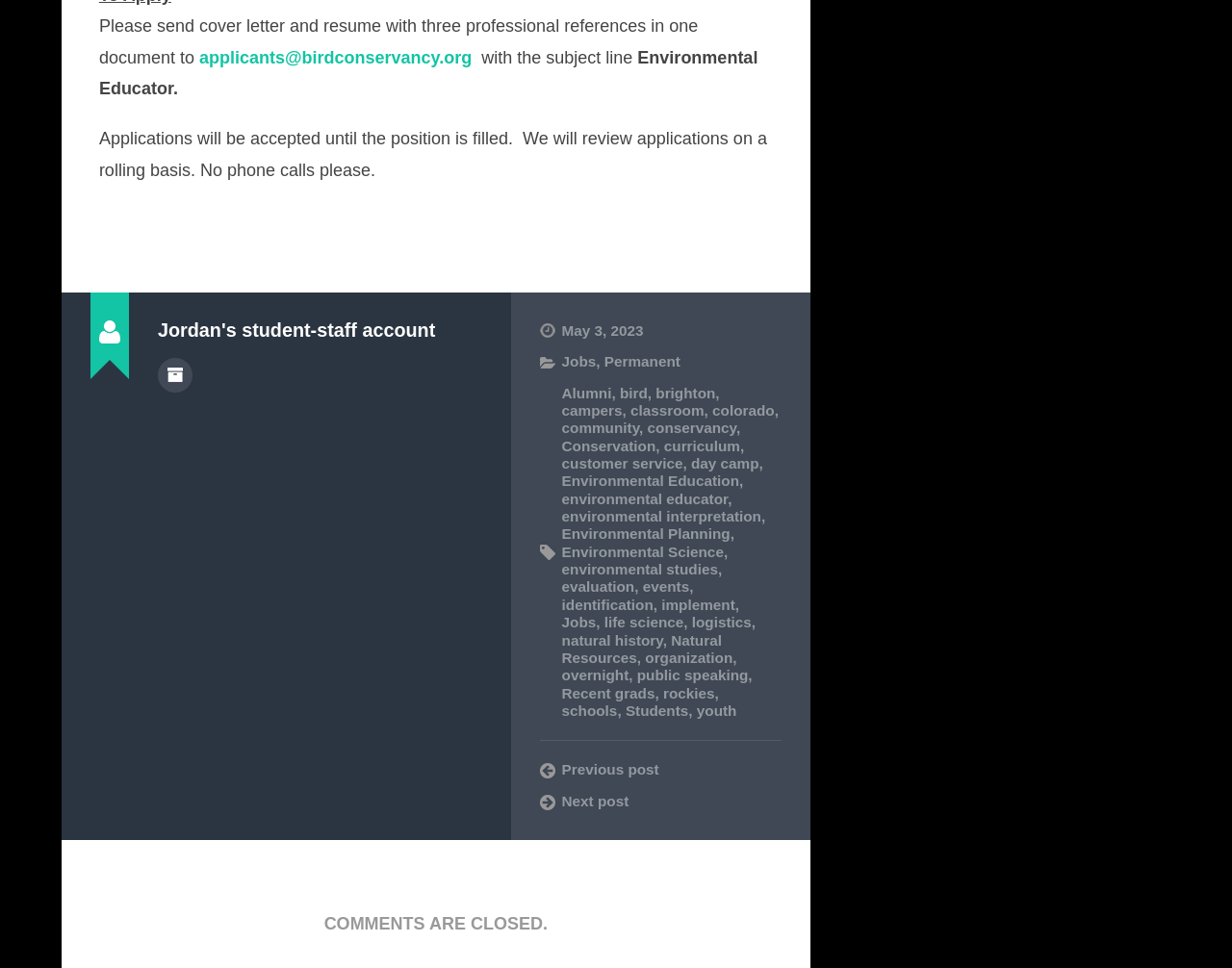What is the author of the post?
Refer to the screenshot and deliver a thorough answer to the question presented.

The author of the post is mentioned in the heading 'Jordan's student-staff account' which is a heading element with ID 381.